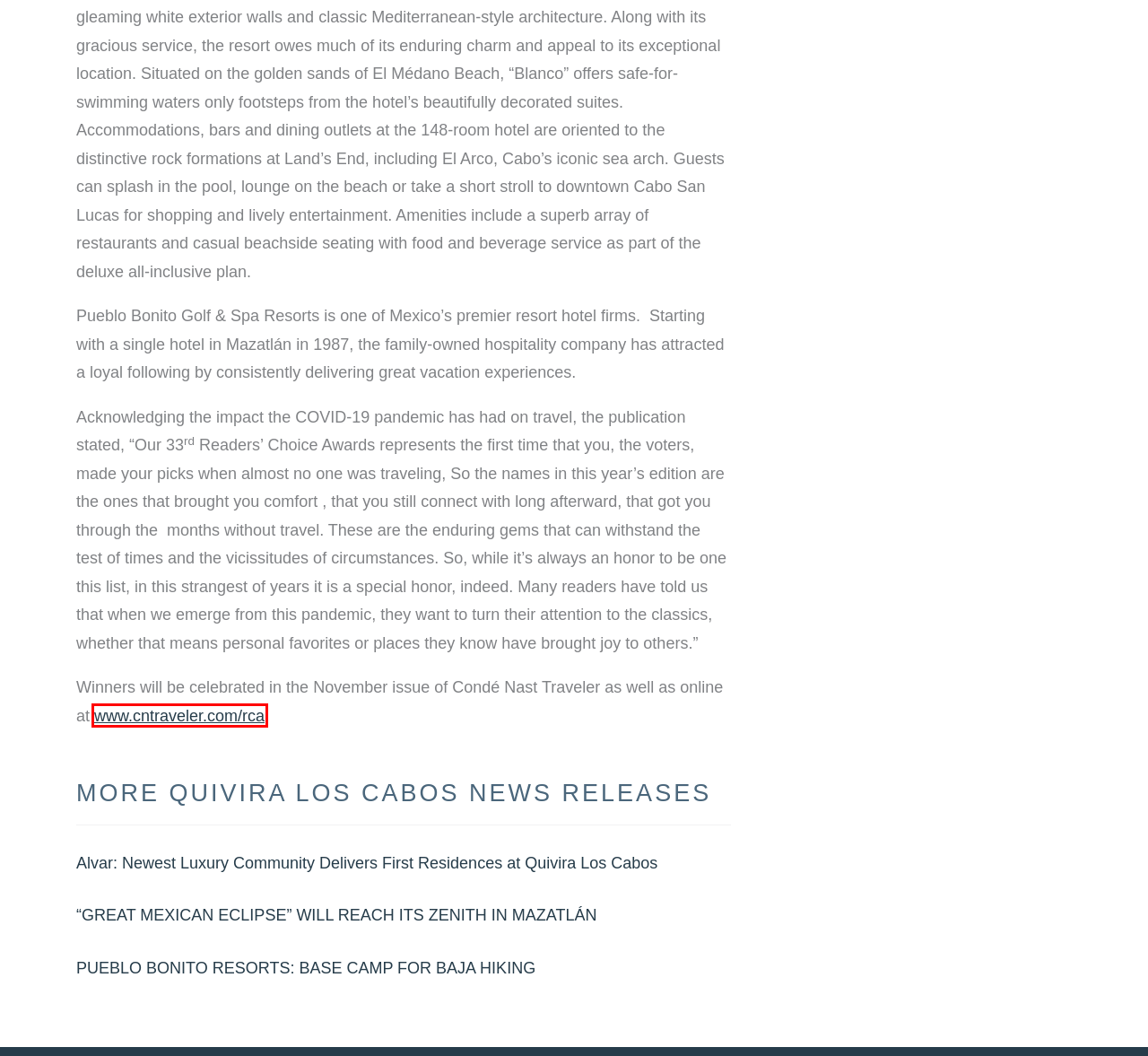You have a screenshot of a webpage with a red rectangle bounding box around a UI element. Choose the best description that matches the new page after clicking the element within the bounding box. The candidate descriptions are:
A. Services | Hunter PR
B. Contact | Hunter PR
C. PUEBLO BONITO RESORTS: BASE CAMP FOR BAJA HIKING | Hunter PR
D. Clients | Hunter PR
E. Blog - Hunter Public Relations
F. “GREAT MEXICAN ECLIPSE” WILL REACH ITS ZENITH IN MAZATLÁN | Hunter PR
G. Best Travel Destinations & Venues | Readers' Choice Awards | Condé Nast Traveler
H. Alvar: Newest Luxury Community Delivers First Residences at Quivira Los Cabos | Hunter PR

G